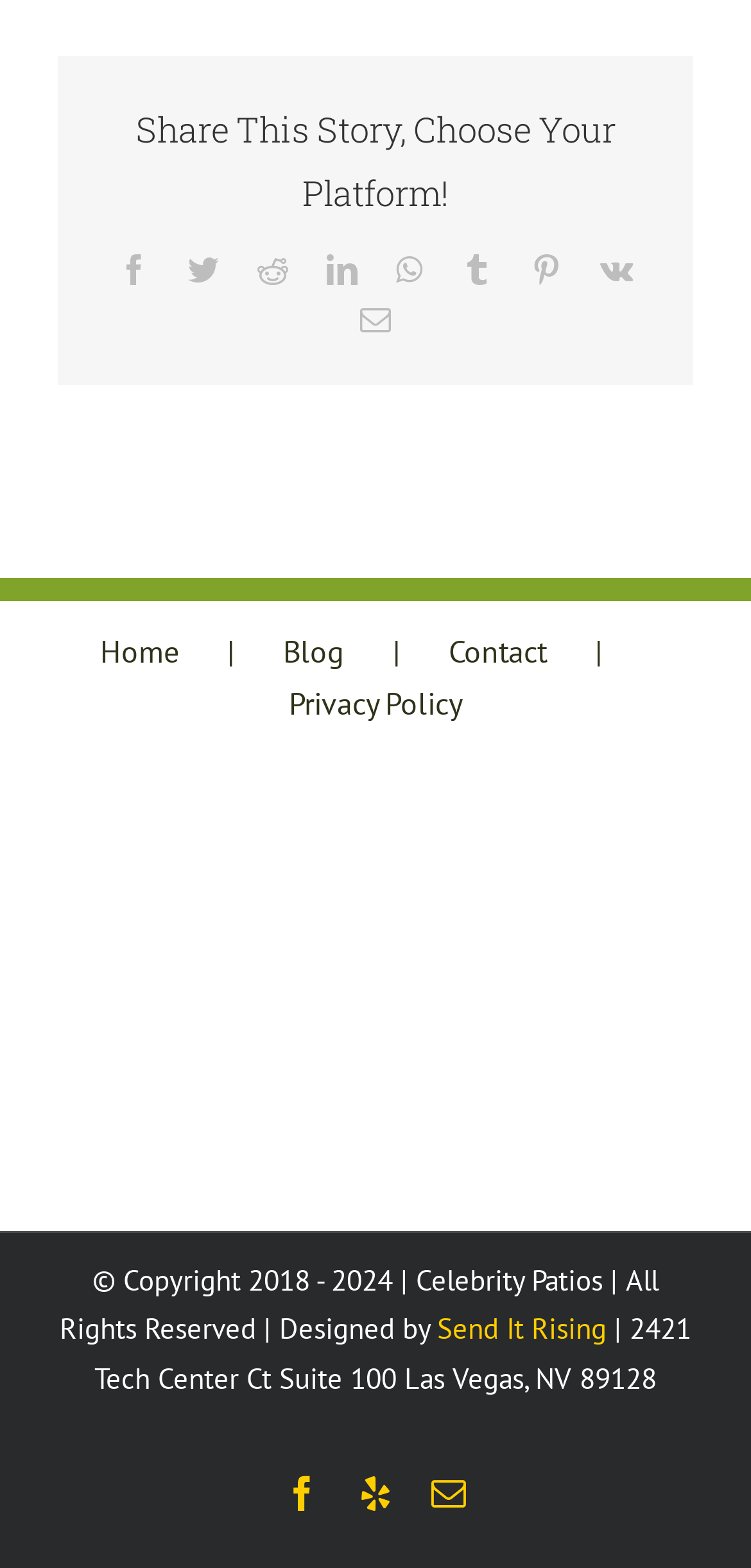Specify the bounding box coordinates for the region that must be clicked to perform the given instruction: "View privacy policy".

[0.385, 0.433, 0.615, 0.466]